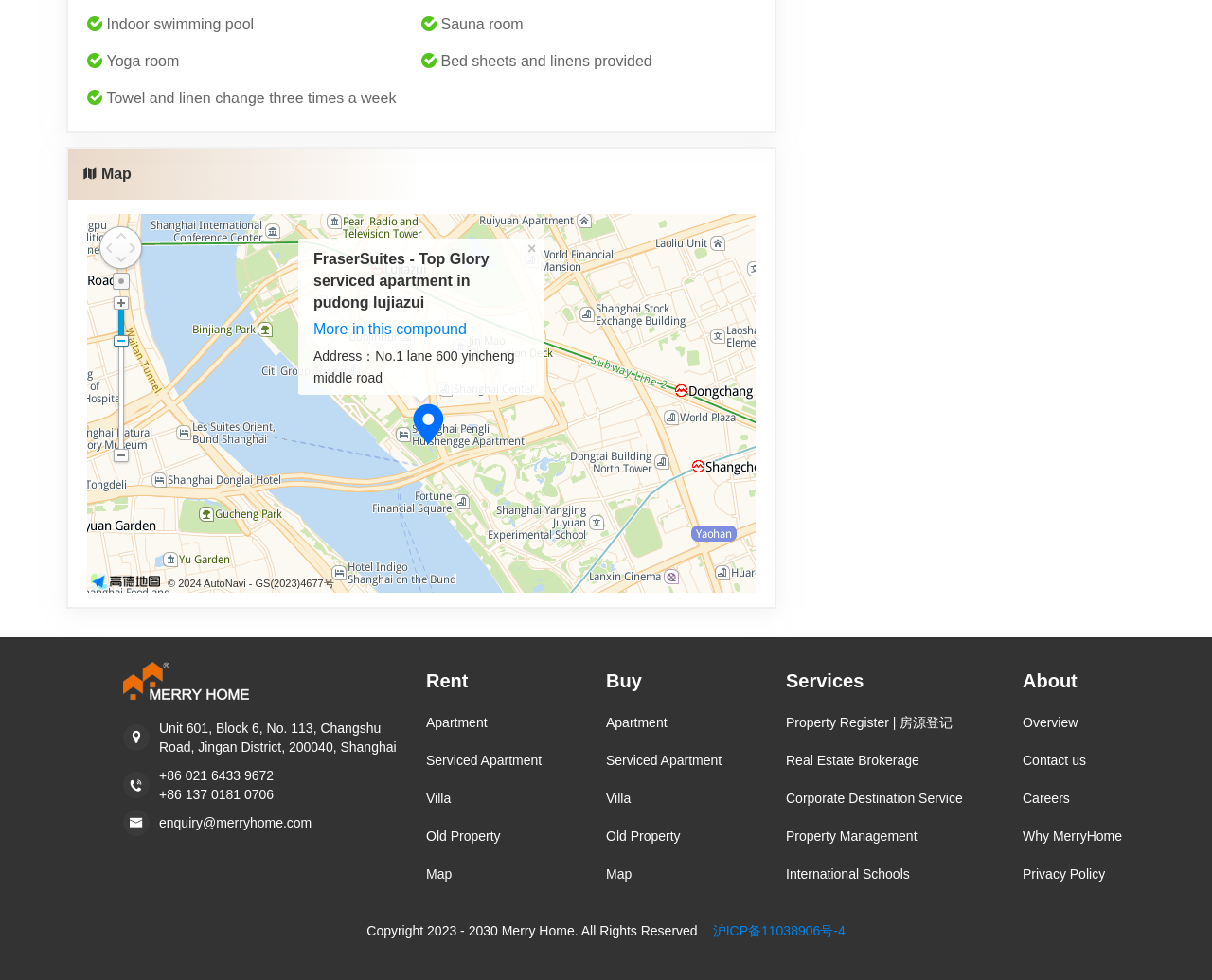Locate the bounding box coordinates of the element that should be clicked to execute the following instruction: "Check the map".

[0.084, 0.169, 0.109, 0.185]